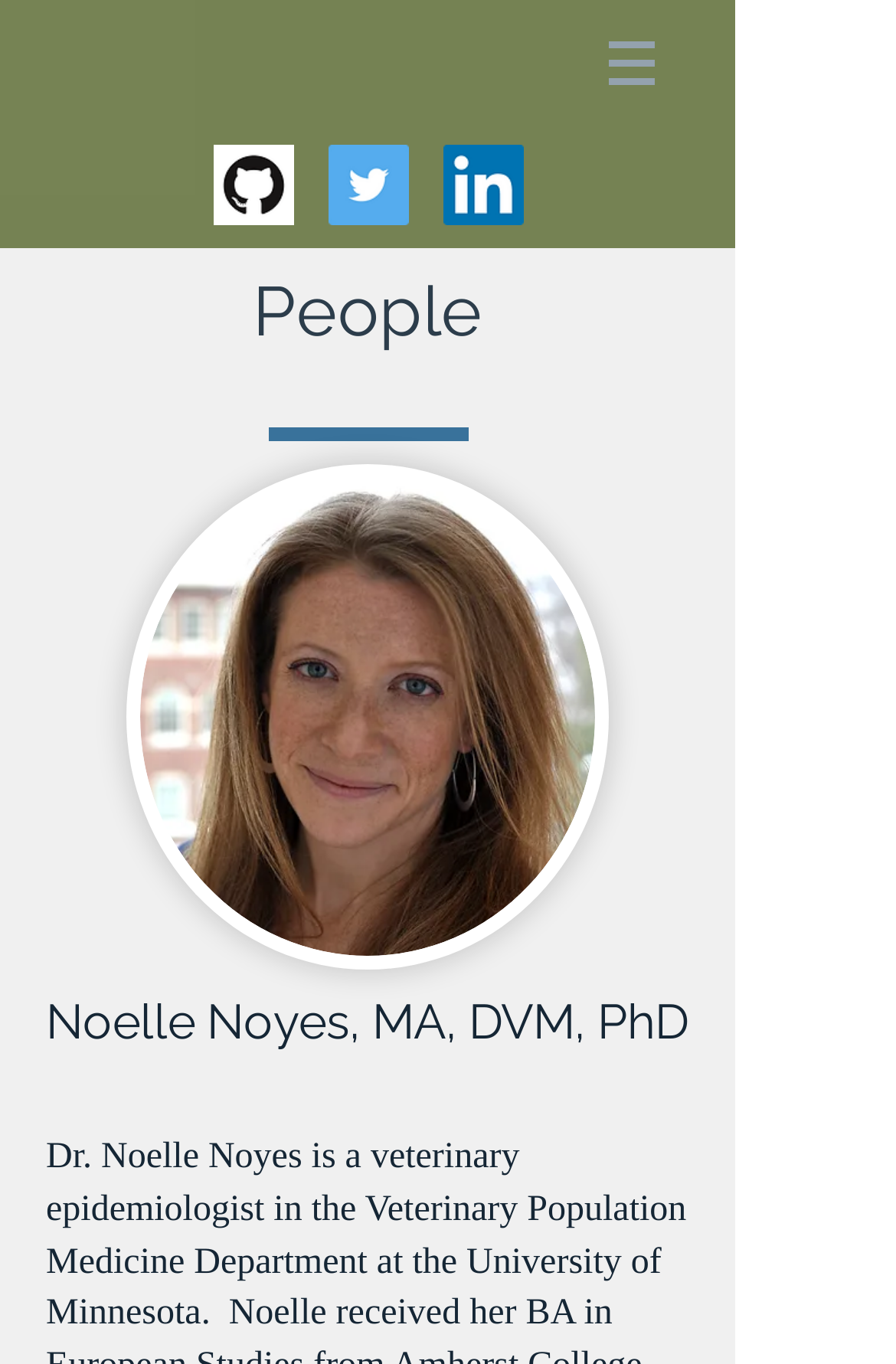Extract the bounding box for the UI element that matches this description: "aria-label="download (1)"".

[0.238, 0.106, 0.328, 0.165]